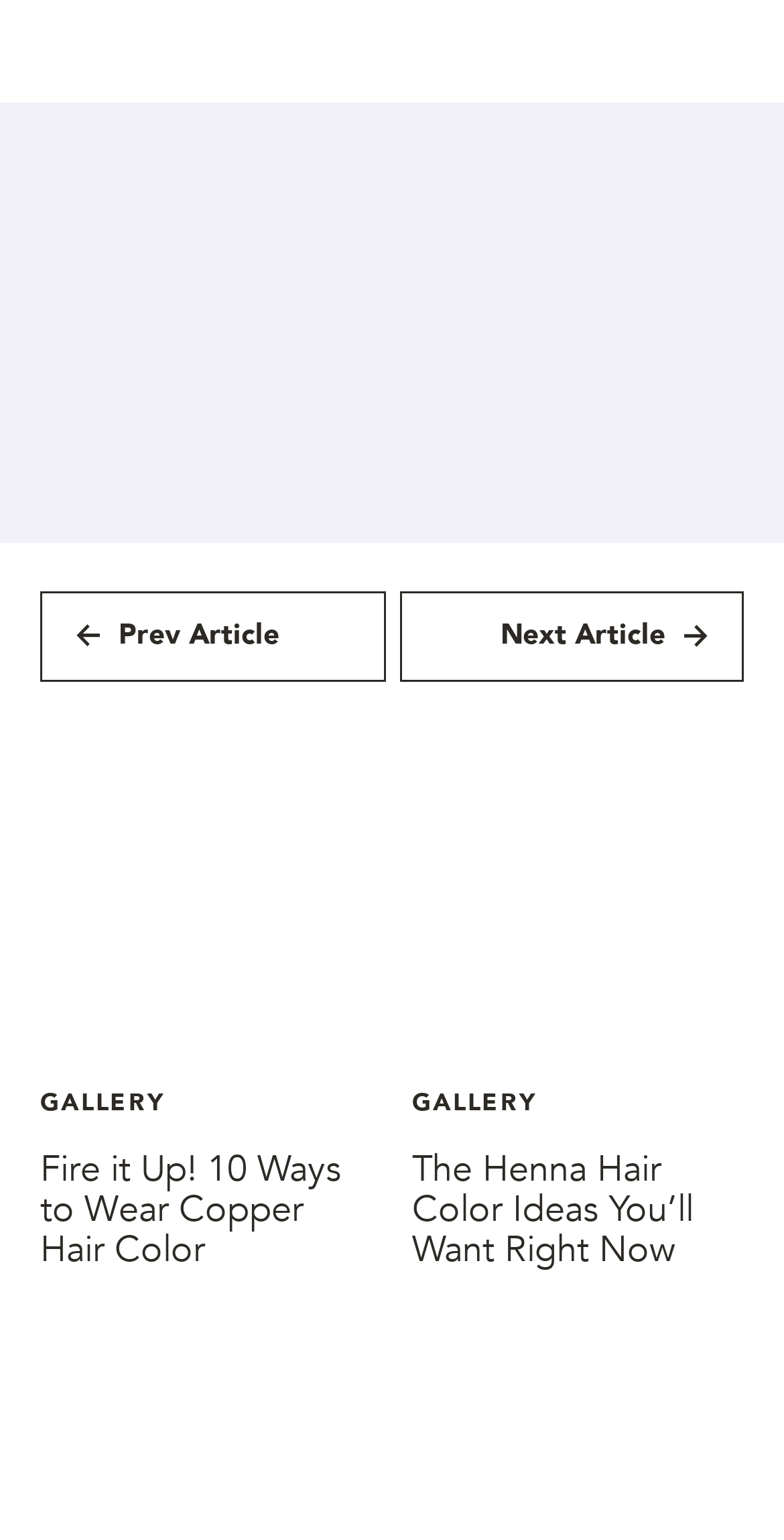What is the purpose of the 'Share' section?
Use the information from the screenshot to give a comprehensive response to the question.

The 'Share' section contains links to share the content on various social media platforms, including Facebook, Twitter, Pinterest, and more, indicating that its purpose is to allow users to share the content on these platforms.